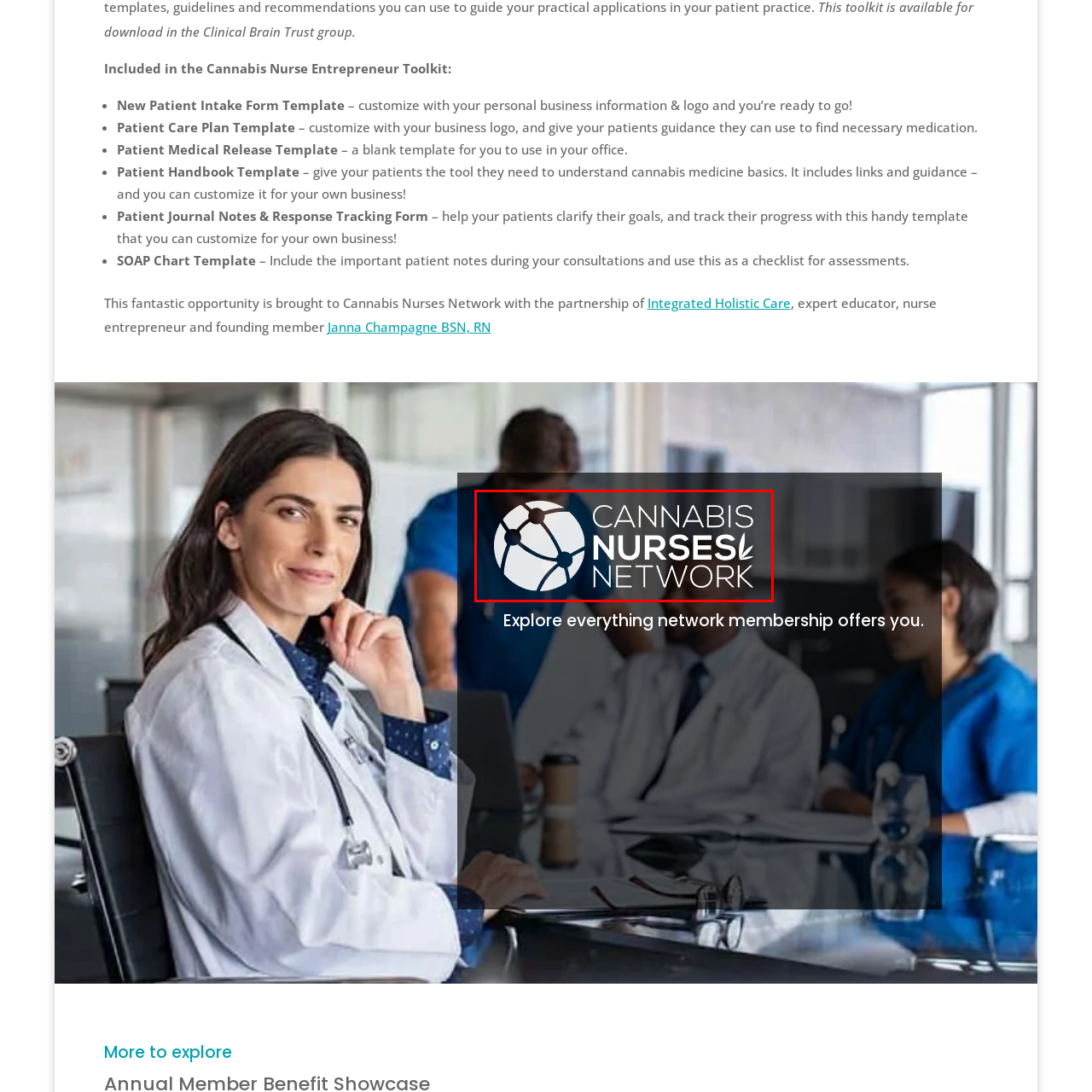Observe the image framed by the red bounding box and present a detailed answer to the following question, relying on the visual data provided: What does the logo's modern aesthetic emphasize?

The caption states that the logo's sleek and modern aesthetic emphasizes the network's commitment to education, empowerment, and professional development in the field of cannabis healthcare, highlighting the organization's dedication to these values.